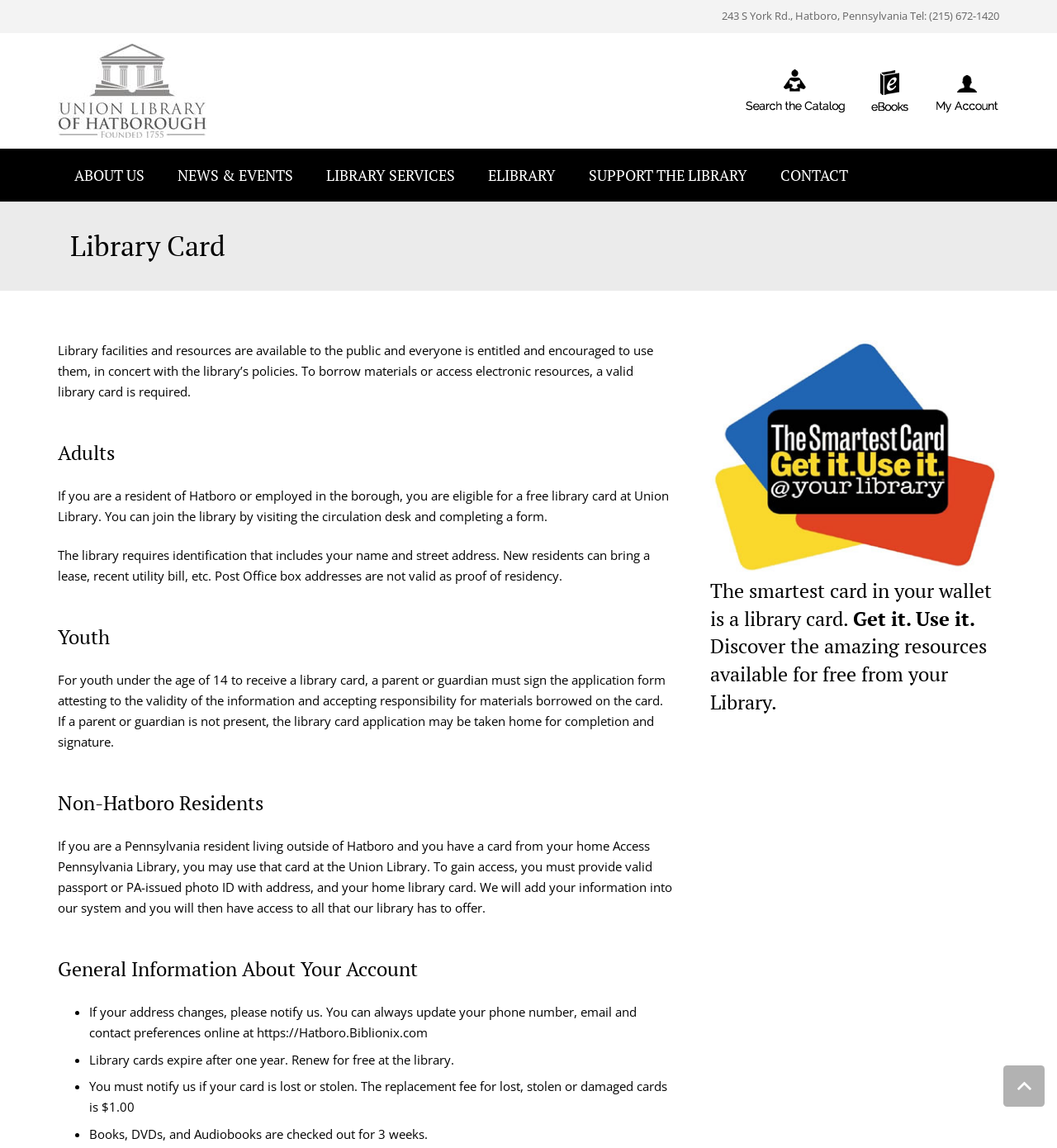What is the eligibility requirement for a free library card at Union Library?
Using the information from the image, provide a comprehensive answer to the question.

I found this information by reading the static text element that says 'If you are a resident of Hatboro or employed in the borough, you are eligible for a free library card at Union Library.' This text is located below the heading 'Adults'.